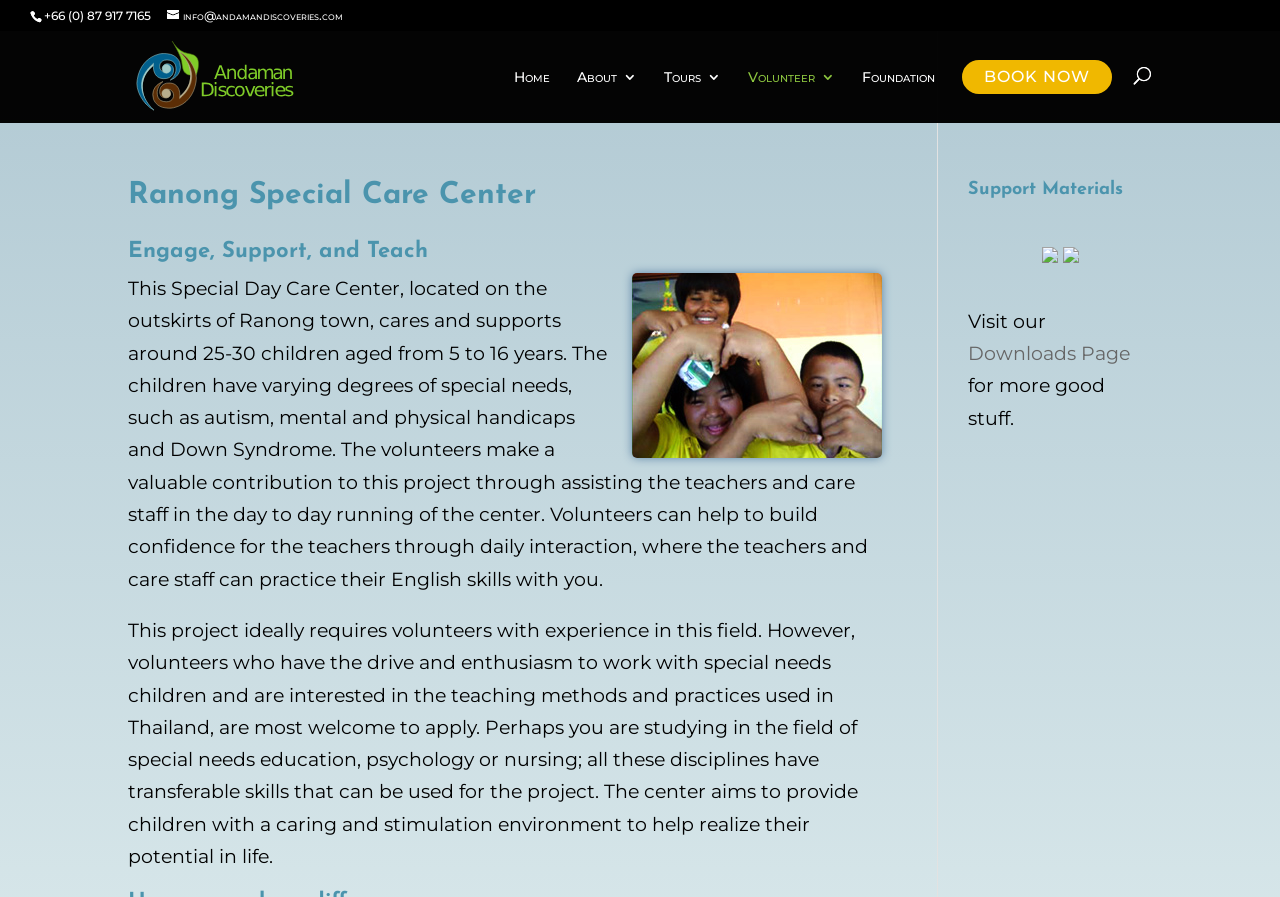Please determine the bounding box coordinates for the element that should be clicked to follow these instructions: "Book now".

[0.766, 0.067, 0.854, 0.137]